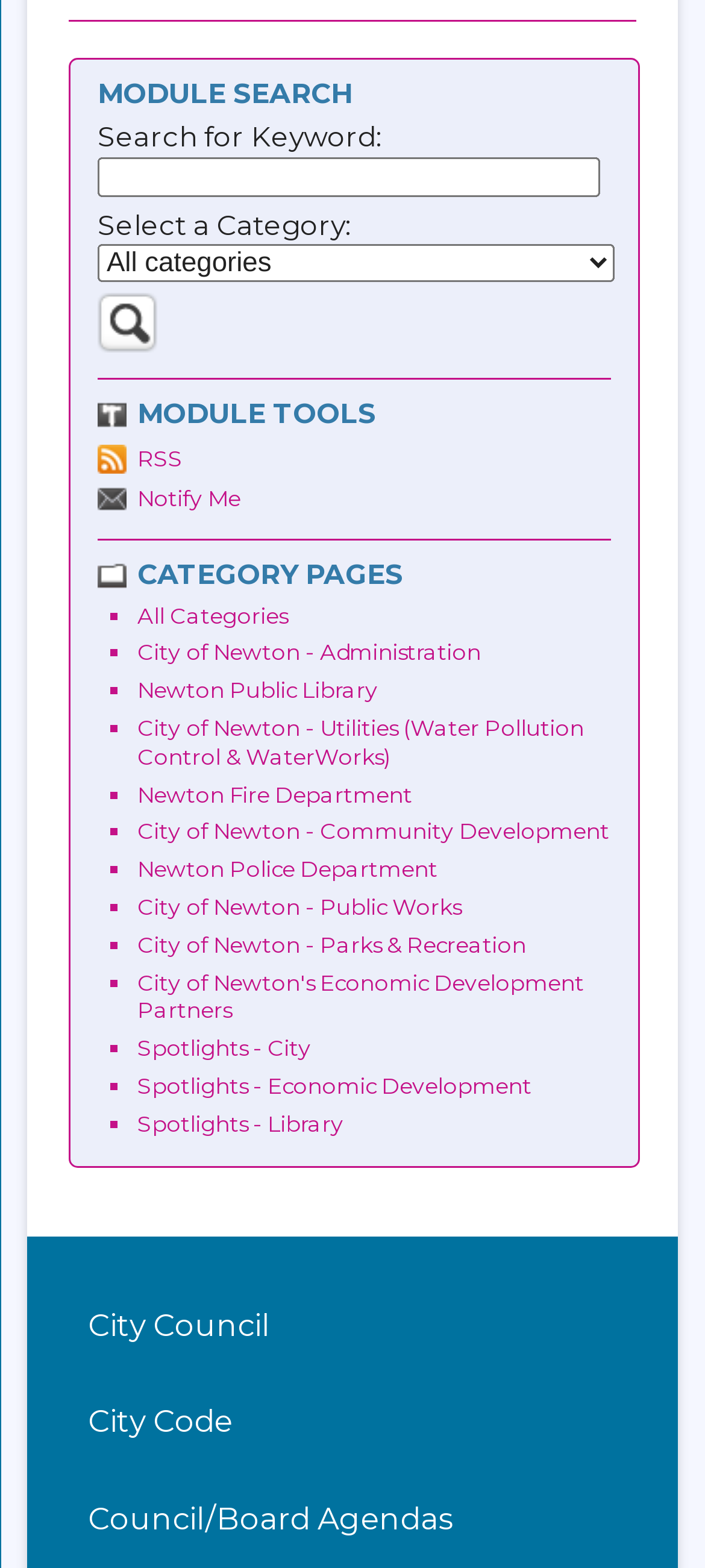Carefully examine the image and provide an in-depth answer to the question: What is the purpose of the 'MODULE SEARCH' region?

The 'MODULE SEARCH' region appears to be a search function that allows users to search for news flash modules. It contains a text box to input keywords, a dropdown menu to select a category, and a search button.